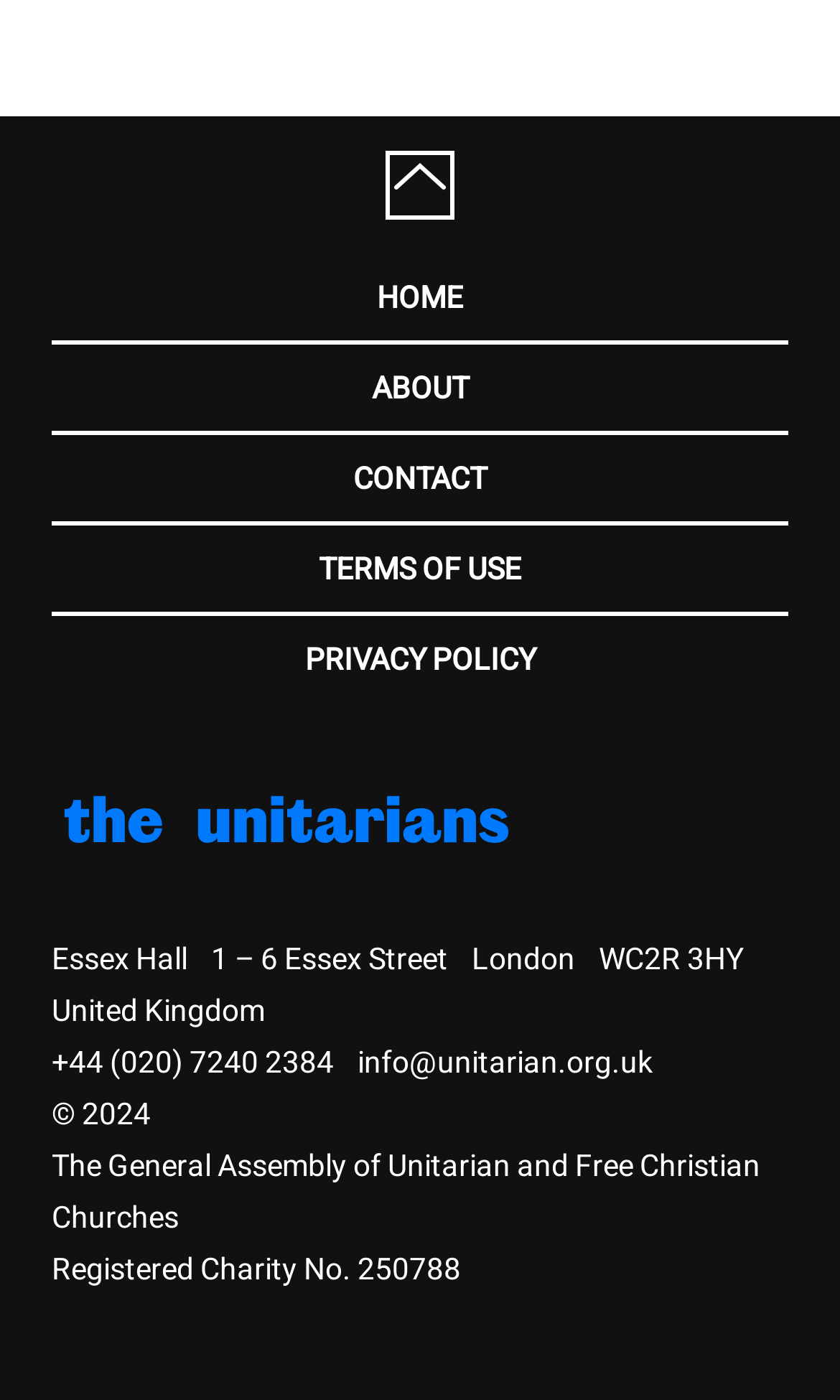Determine the bounding box coordinates of the UI element described below. Use the format (top-left x, top-left y, bottom-right x, bottom-right y) with floating point numbers between 0 and 1: +44 (020) 7240 2384

[0.062, 0.743, 0.397, 0.775]